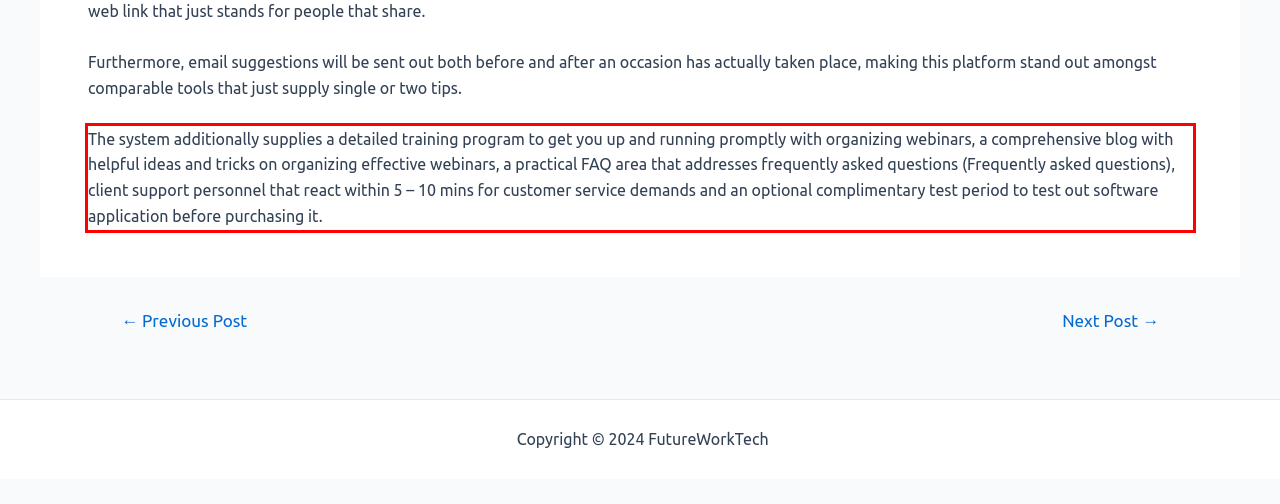In the given screenshot, locate the red bounding box and extract the text content from within it.

The system additionally supplies a detailed training program to get you up and running promptly with organizing webinars, a comprehensive blog with helpful ideas and tricks on organizing effective webinars, a practical FAQ area that addresses frequently asked questions (Frequently asked questions), client support personnel that react within 5 – 10 mins for customer service demands and an optional complimentary test period to test out software application before purchasing it.